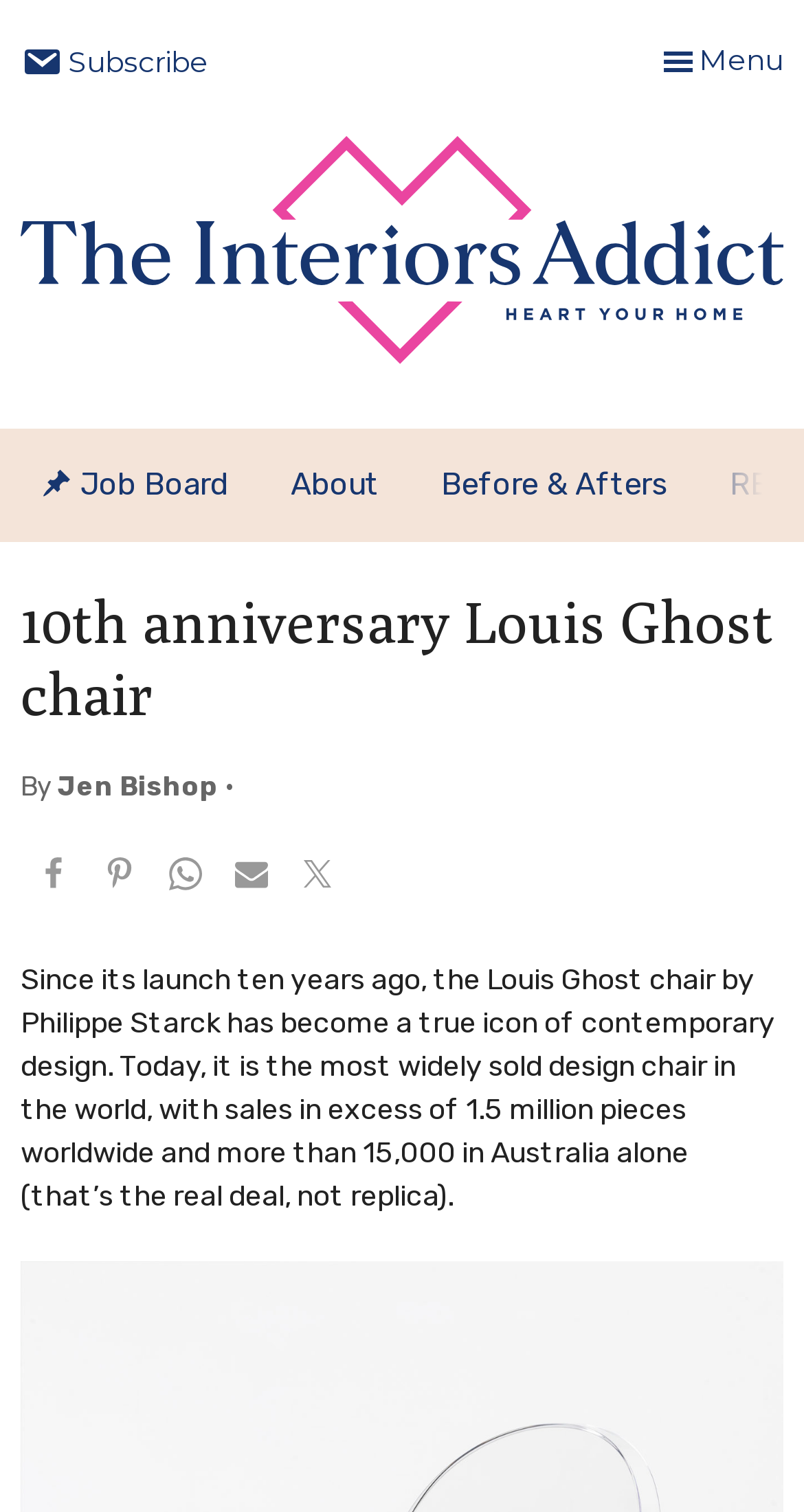Locate the bounding box coordinates of the item that should be clicked to fulfill the instruction: "Click on Careers".

None